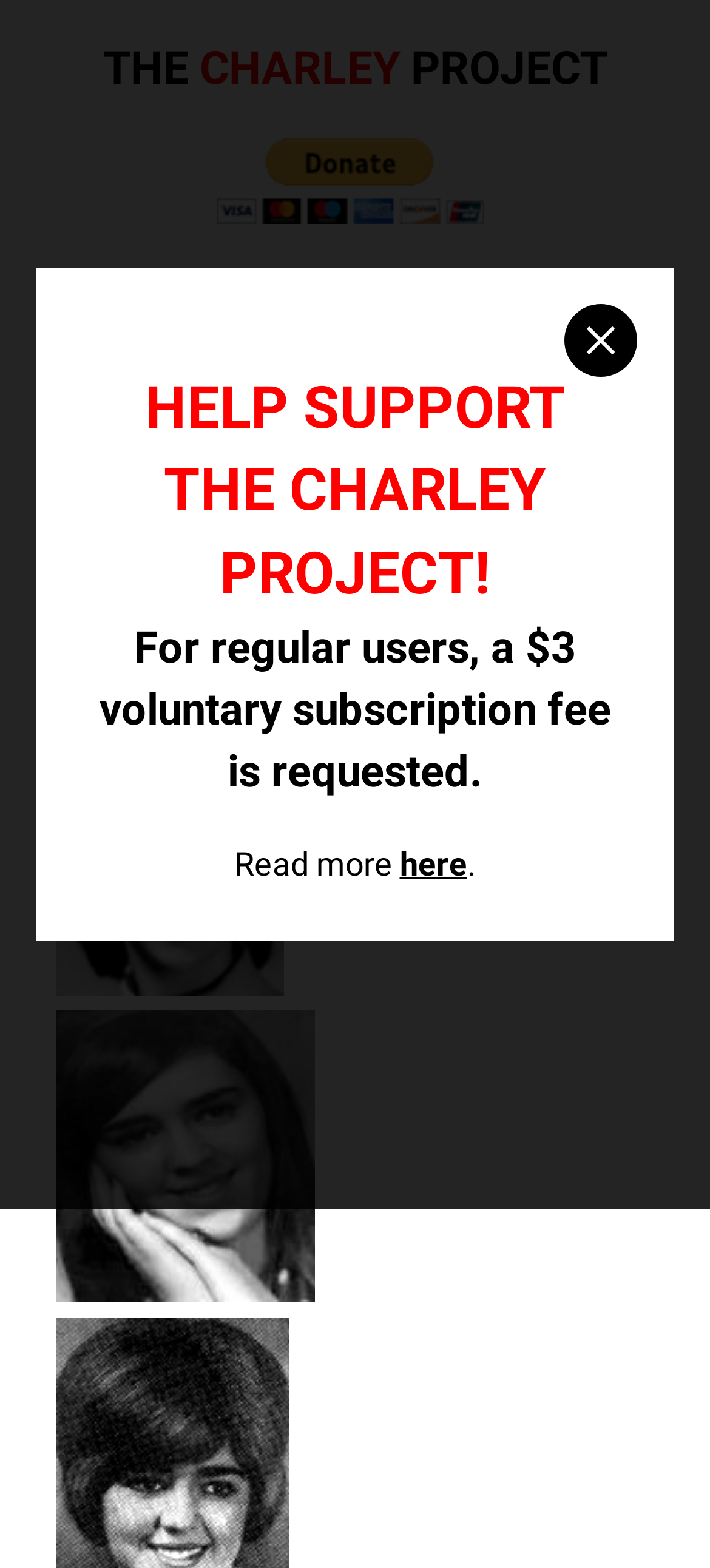What is the function of the button with the text 'Donate with PayPal'?
Give a one-word or short phrase answer based on the image.

To donate with PayPal